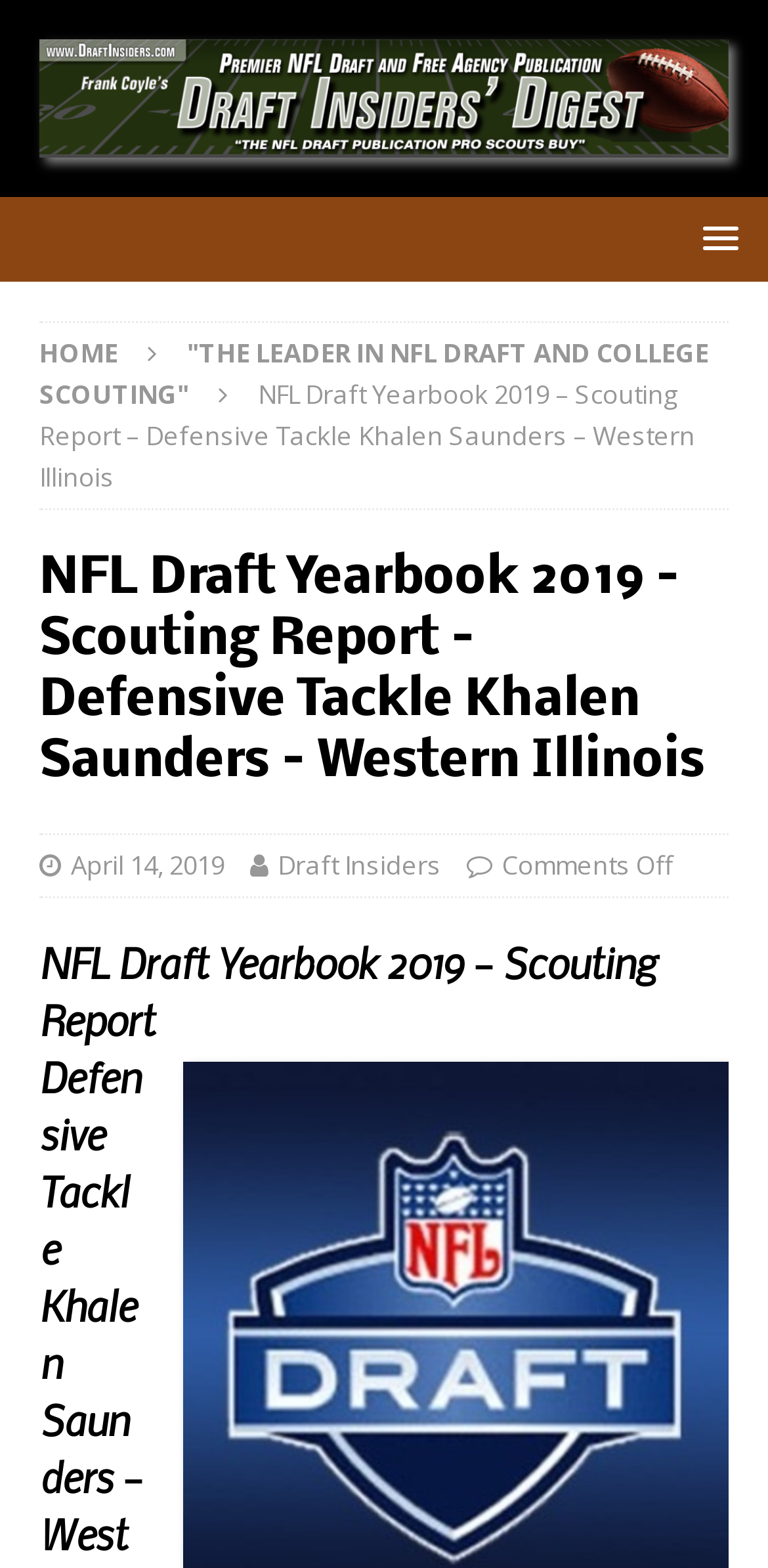Give a one-word or short phrase answer to this question: 
What is the name of the publication?

Draft Insiders' Digest